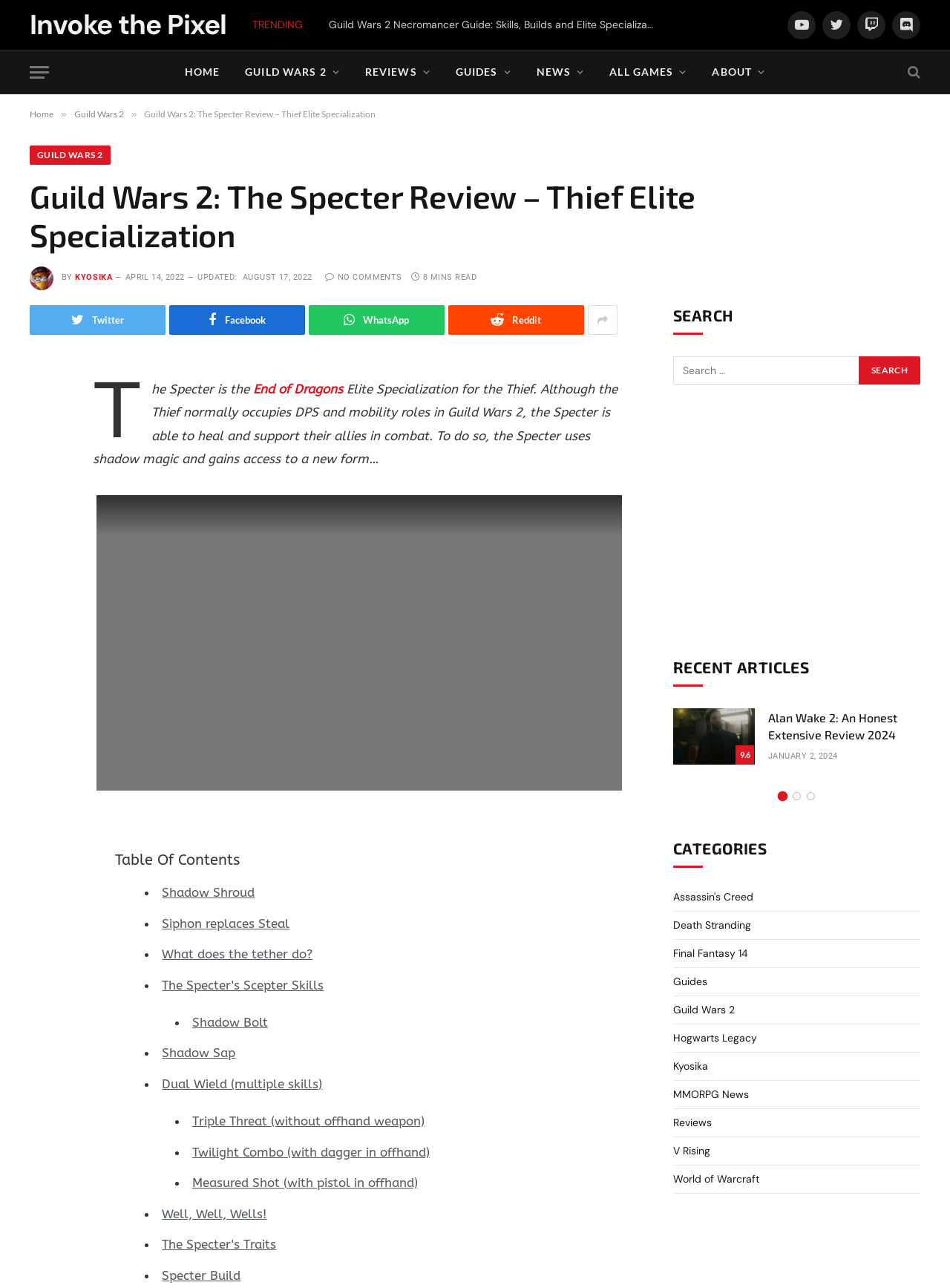How many minutes does it take to read the article?
From the screenshot, provide a brief answer in one word or phrase.

8 MINS